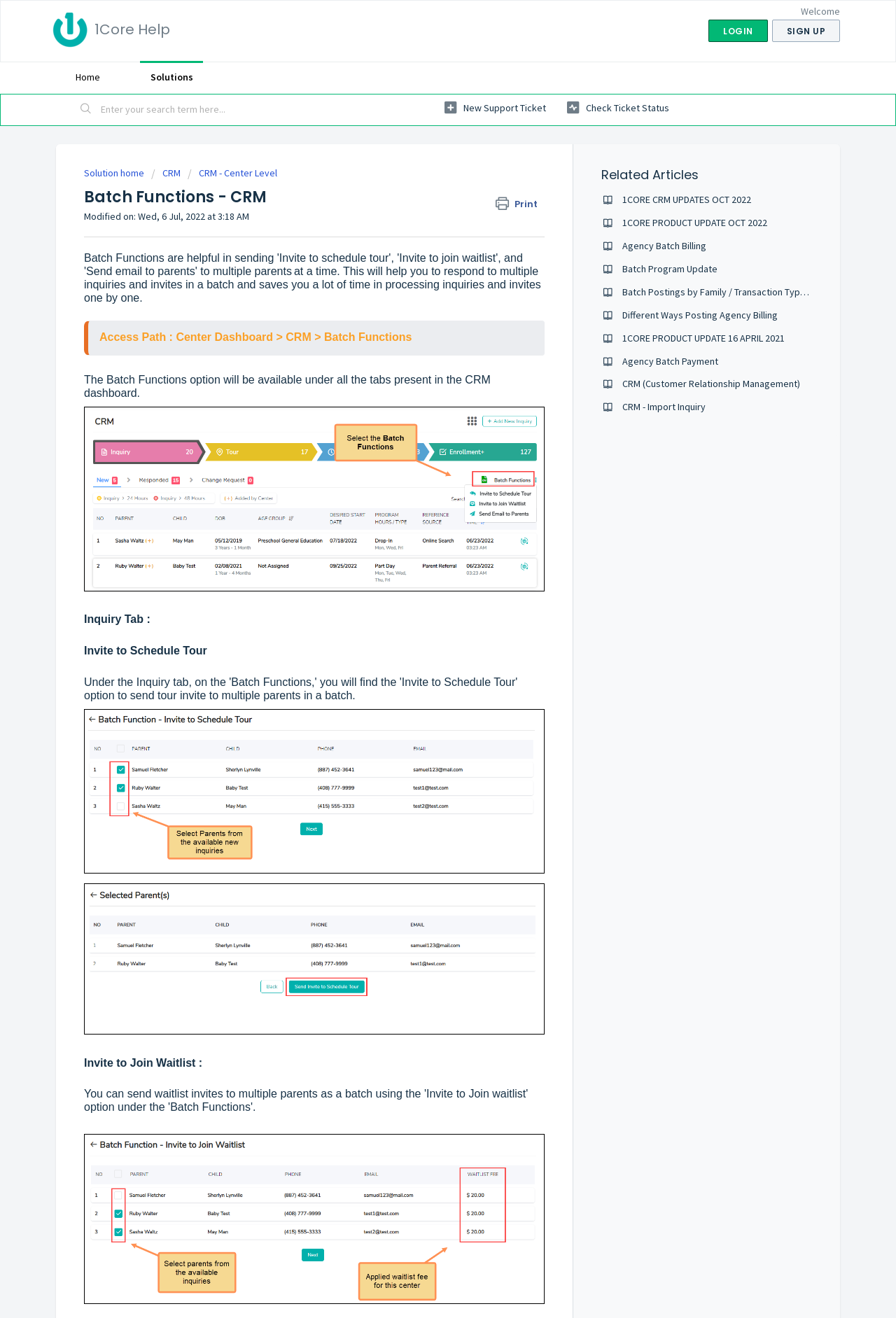Bounding box coordinates are to be given in the format (top-left x, top-left y, bottom-right x, bottom-right y). All values must be floating point numbers between 0 and 1. Provide the bounding box coordinate for the UI element described as: aria-label="Download"

[0.459, 0.194, 0.484, 0.211]